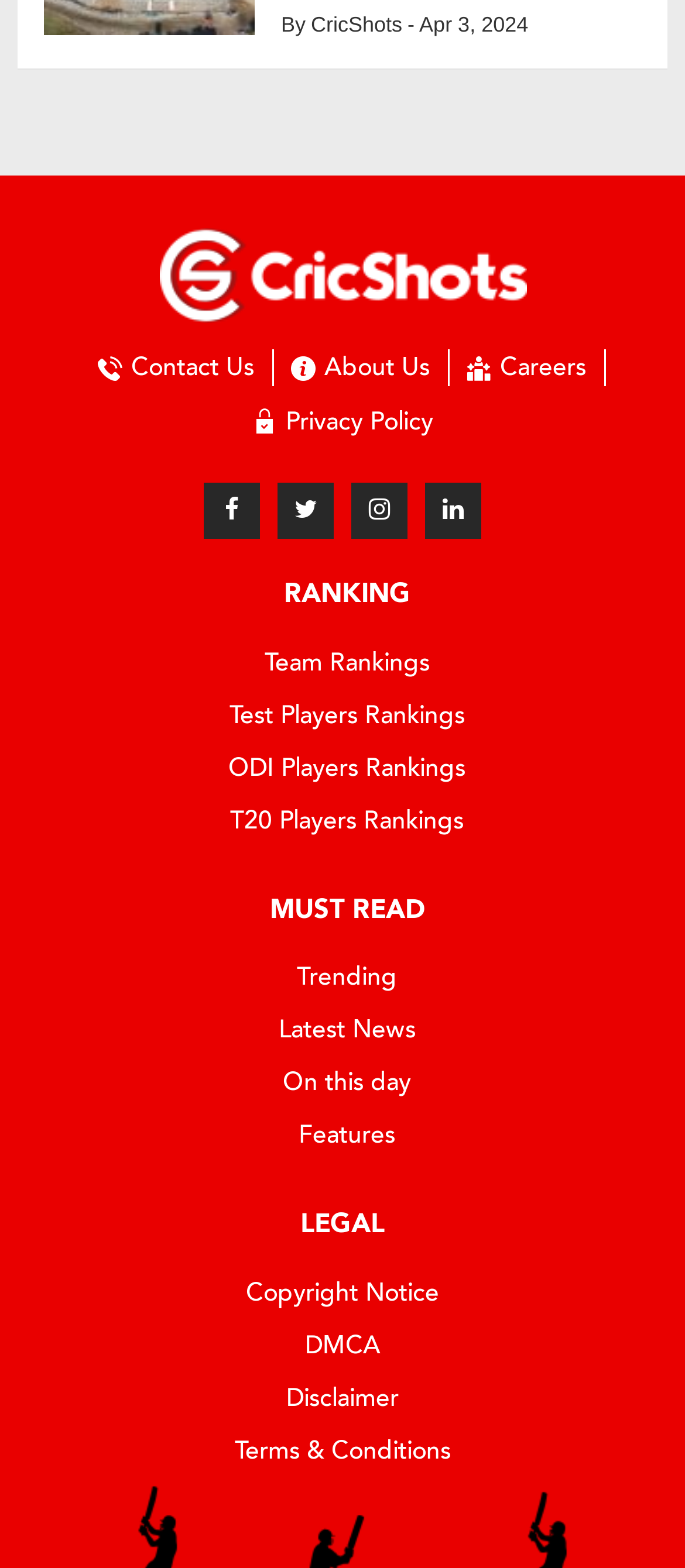What are the different types of player rankings available?
Carefully analyze the image and provide a detailed answer to the question.

The different types of player rankings available are Team Rankings, Test Players Rankings, ODI Players Rankings, and T20 Players Rankings, which can be found in the middle section of the webpage.